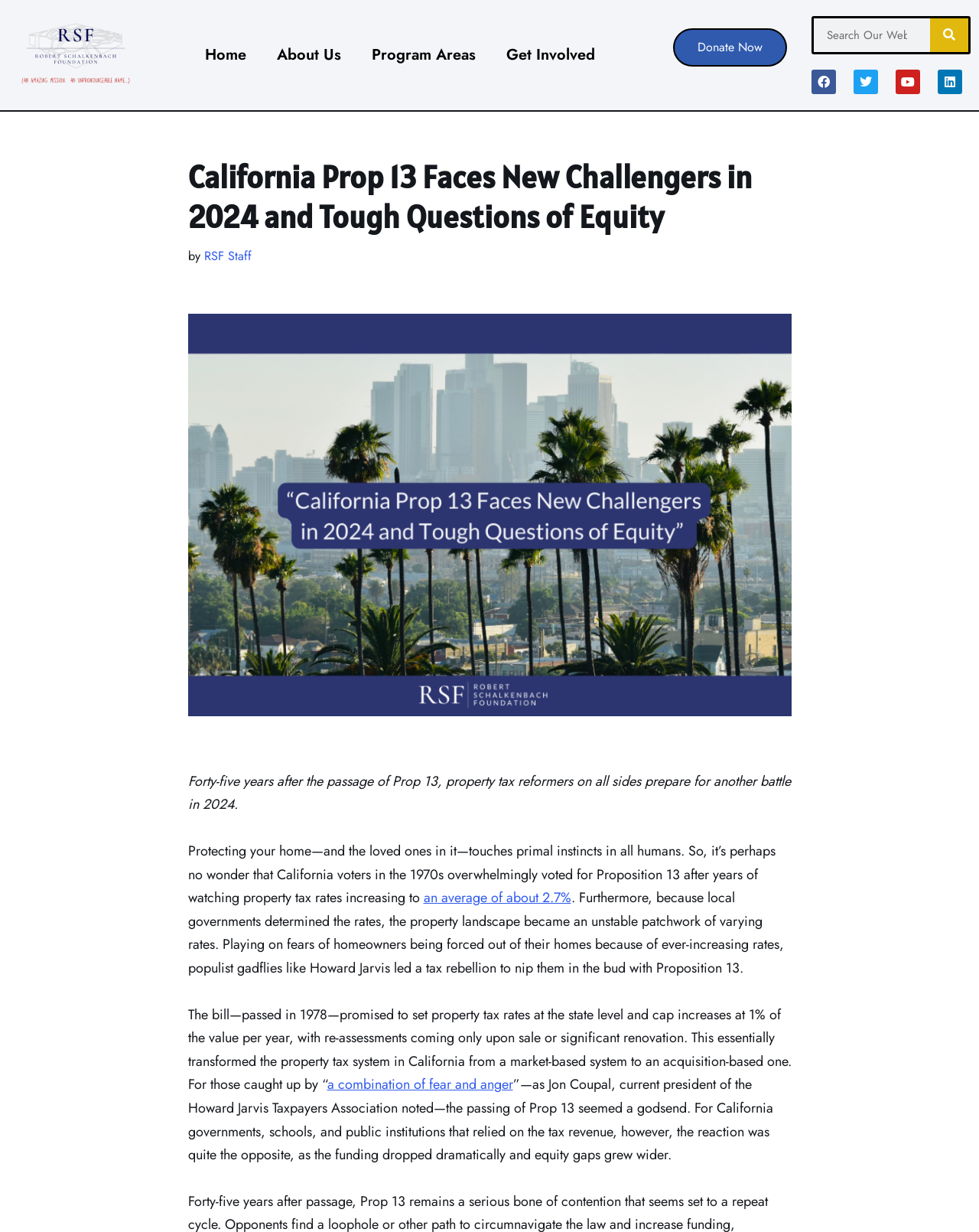Determine the bounding box coordinates of the element's region needed to click to follow the instruction: "Click the 'Home' link". Provide these coordinates as four float numbers between 0 and 1, formatted as [left, top, right, bottom].

[0.194, 0.03, 0.267, 0.059]